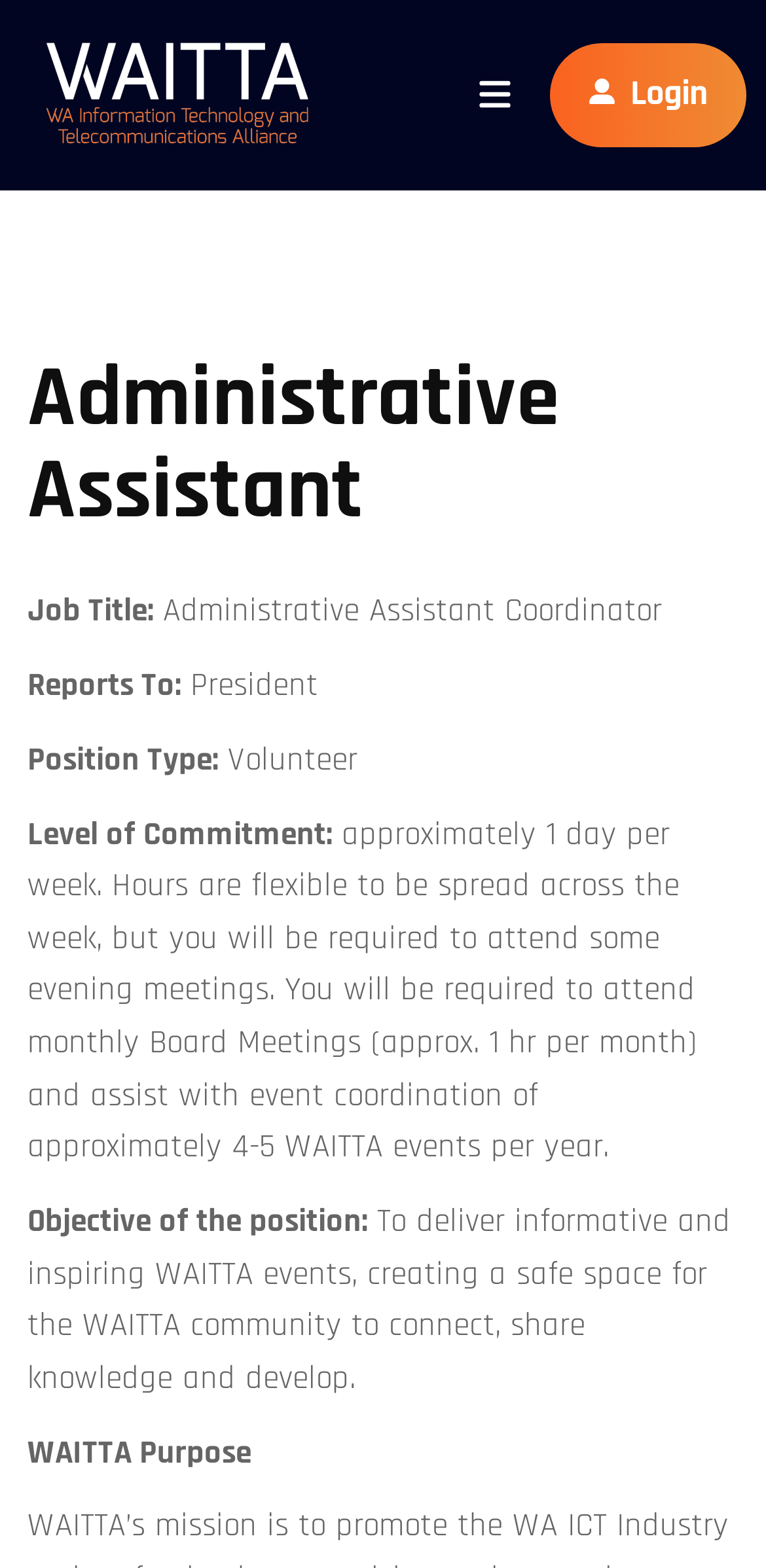Using details from the image, please answer the following question comprehensively:
What is the job title of the administrative assistant?

I found the answer by looking at the 'Job Title:' section, which is a StaticText element with the text 'Job Title:', and then I looked at the next element, which is another StaticText element with the text 'Administrative Assistant Coordinator'.